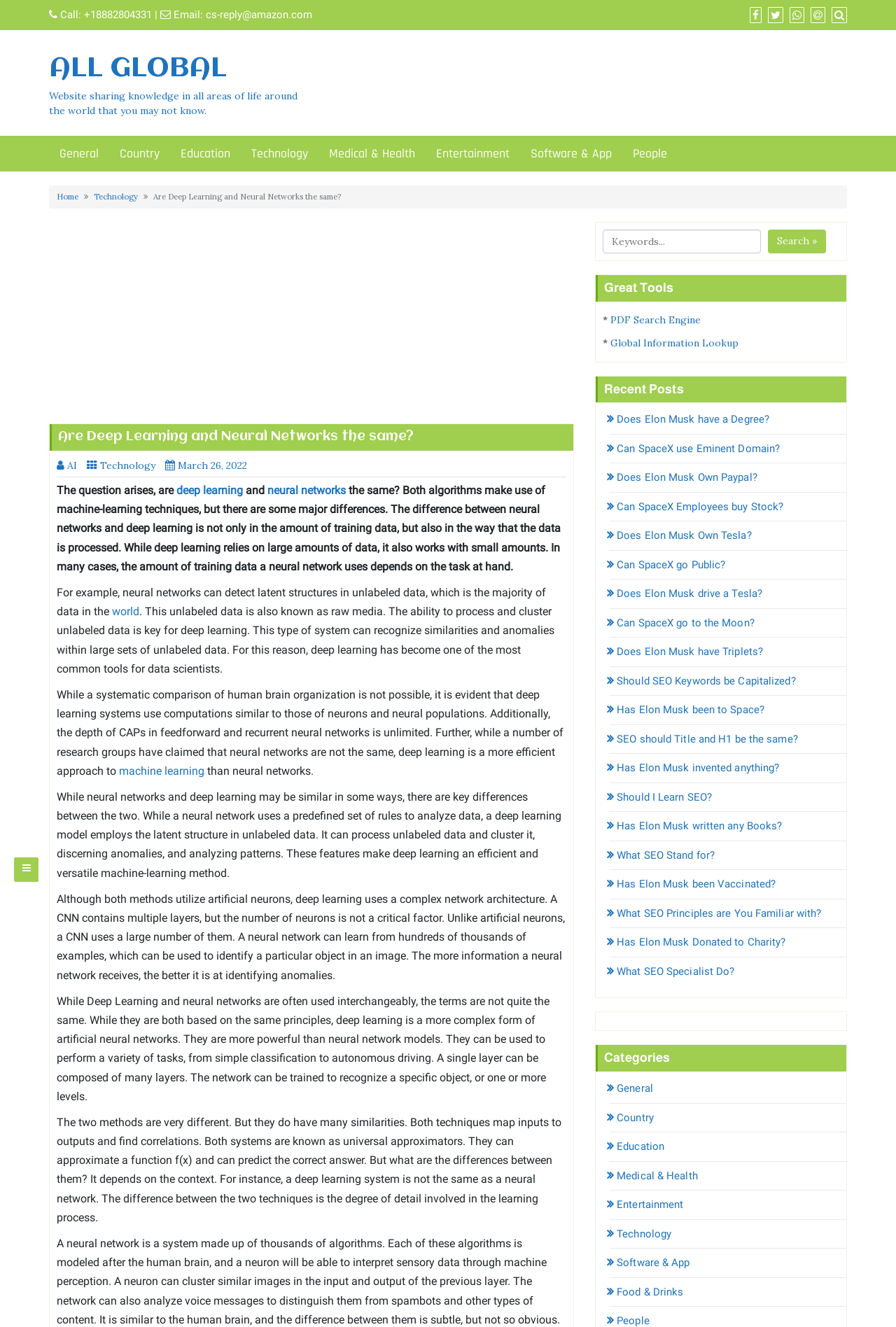With reference to the image, please provide a detailed answer to the following question: How many categories are listed on the webpage?

The webpage has a section titled 'Categories' which lists only one category, 'General', therefore the answer is 1.